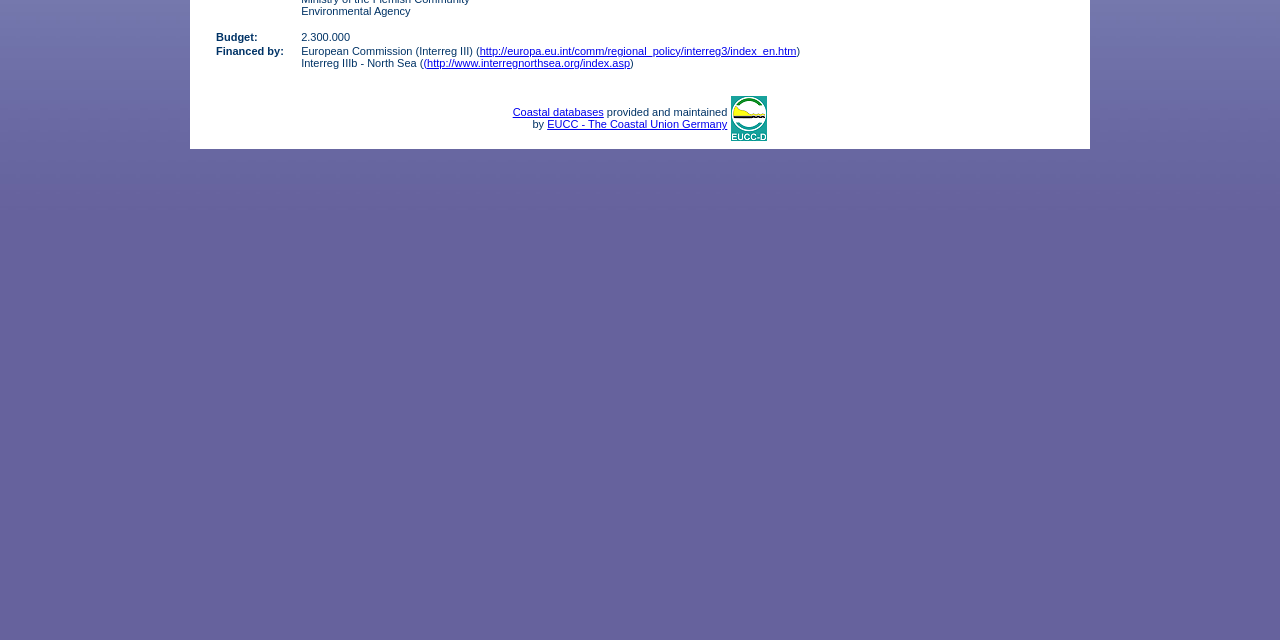Provide the bounding box coordinates of the HTML element described by the text: "http://europa.eu.int/comm/regional_policy/interreg3/index_en.htm".

[0.375, 0.07, 0.622, 0.088]